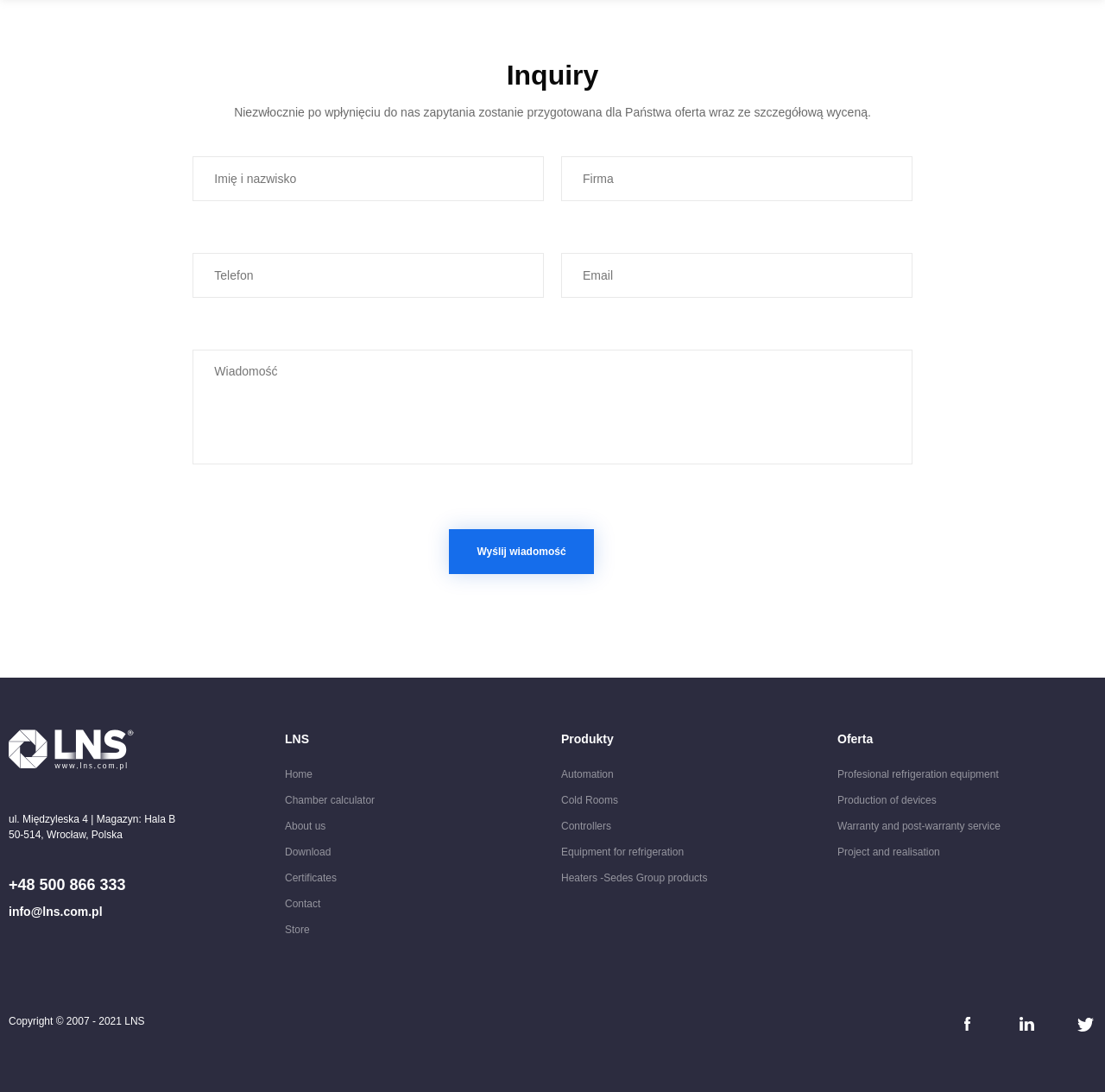Please provide a comprehensive response to the question below by analyzing the image: 
What is the company's address?

I found the company's address by looking at the static text elements at the bottom of the page, which provide the address as 'ul. Międzyleska 4 | Magazyn: Hala B' and '50-514, Wrocław, Polska'.